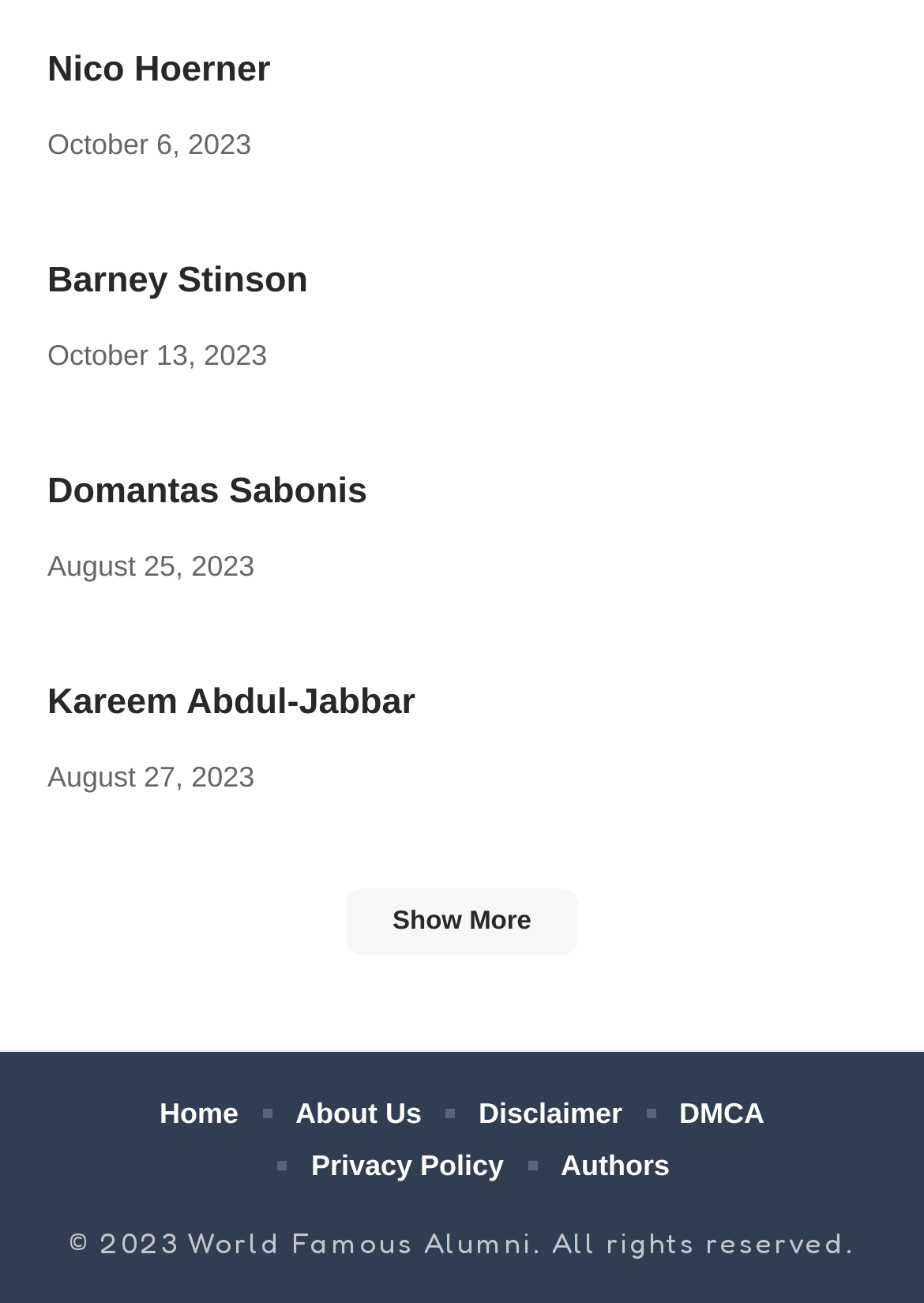Pinpoint the bounding box coordinates of the clickable element to carry out the following instruction: "Go to the home page."

[0.173, 0.835, 0.258, 0.875]